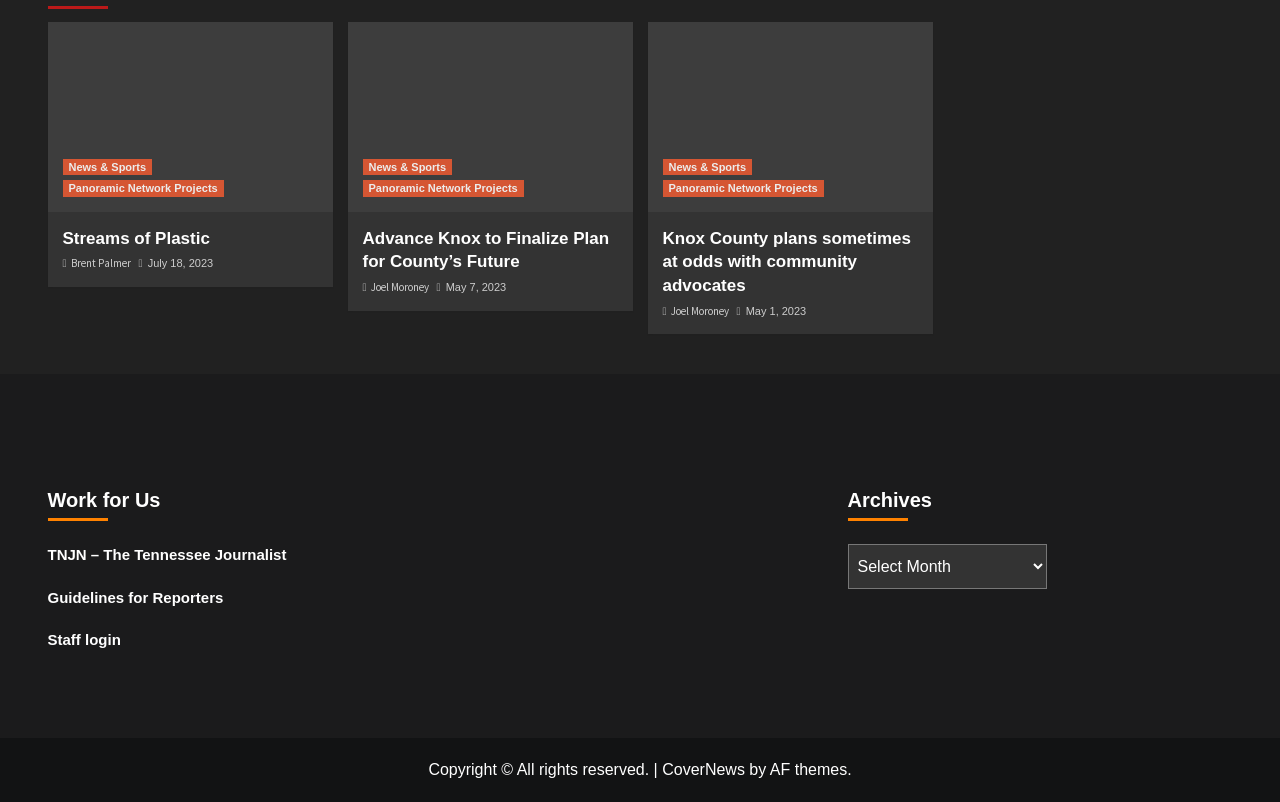Provide your answer in one word or a succinct phrase for the question: 
What type of content is available in the 'Archives' section?

News articles